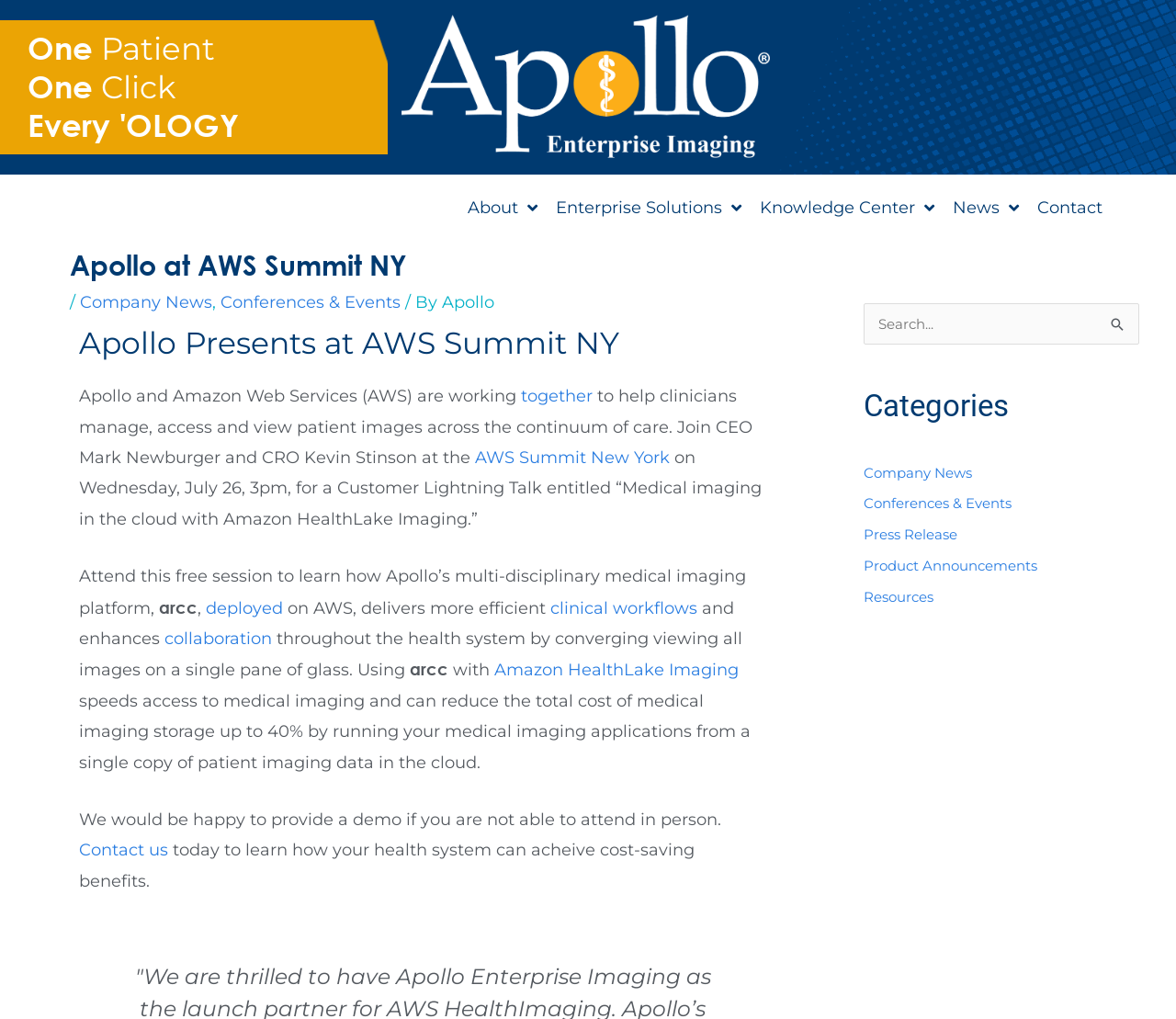Generate the title text from the webpage.

Apollo at AWS Summit NY